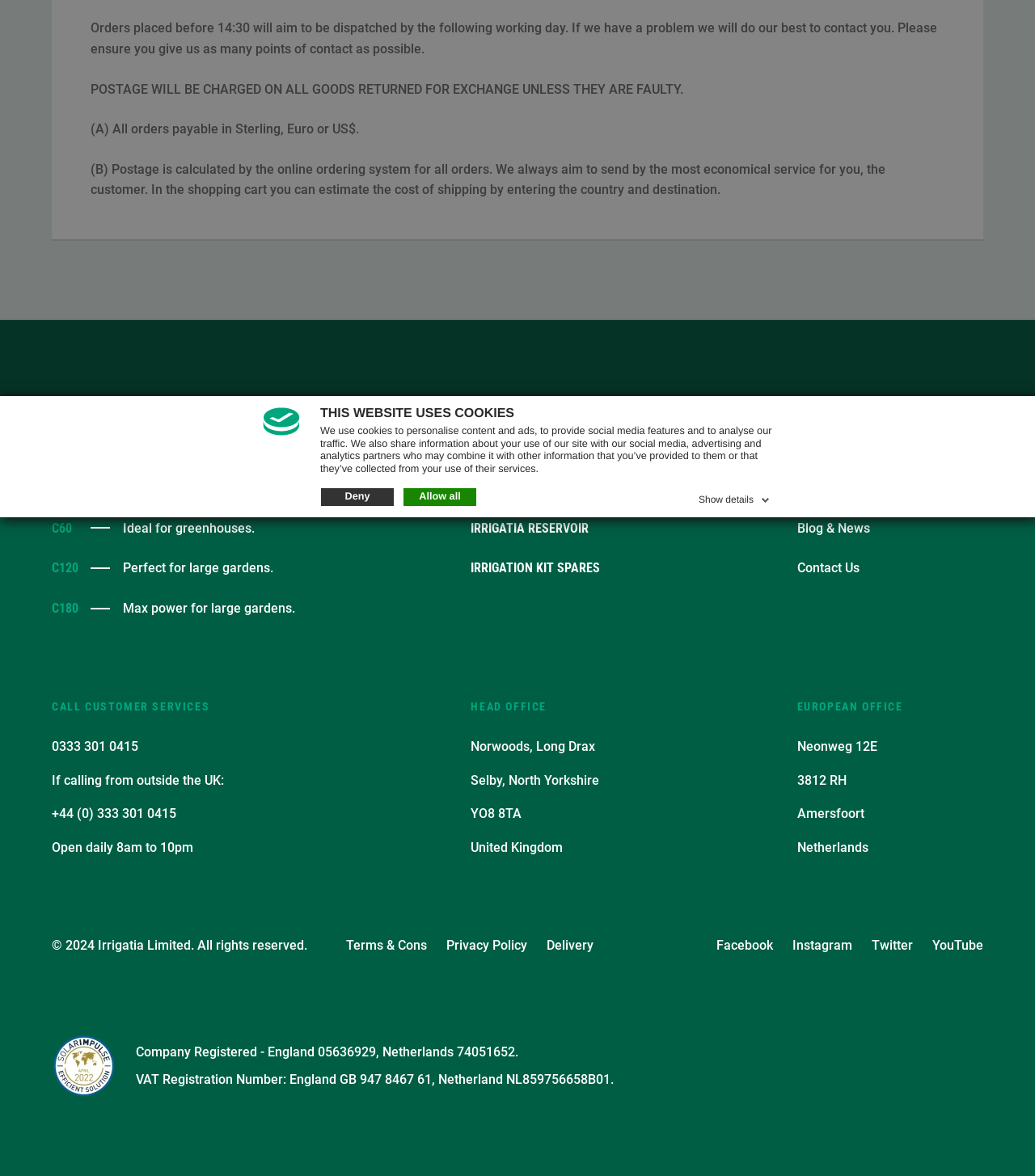Given the element description, predict the bounding box coordinates in the format (top-left x, top-left y, bottom-right x, bottom-right y), using floating point numbers between 0 and 1: +44 (0) 333 301 0415

[0.05, 0.685, 0.17, 0.698]